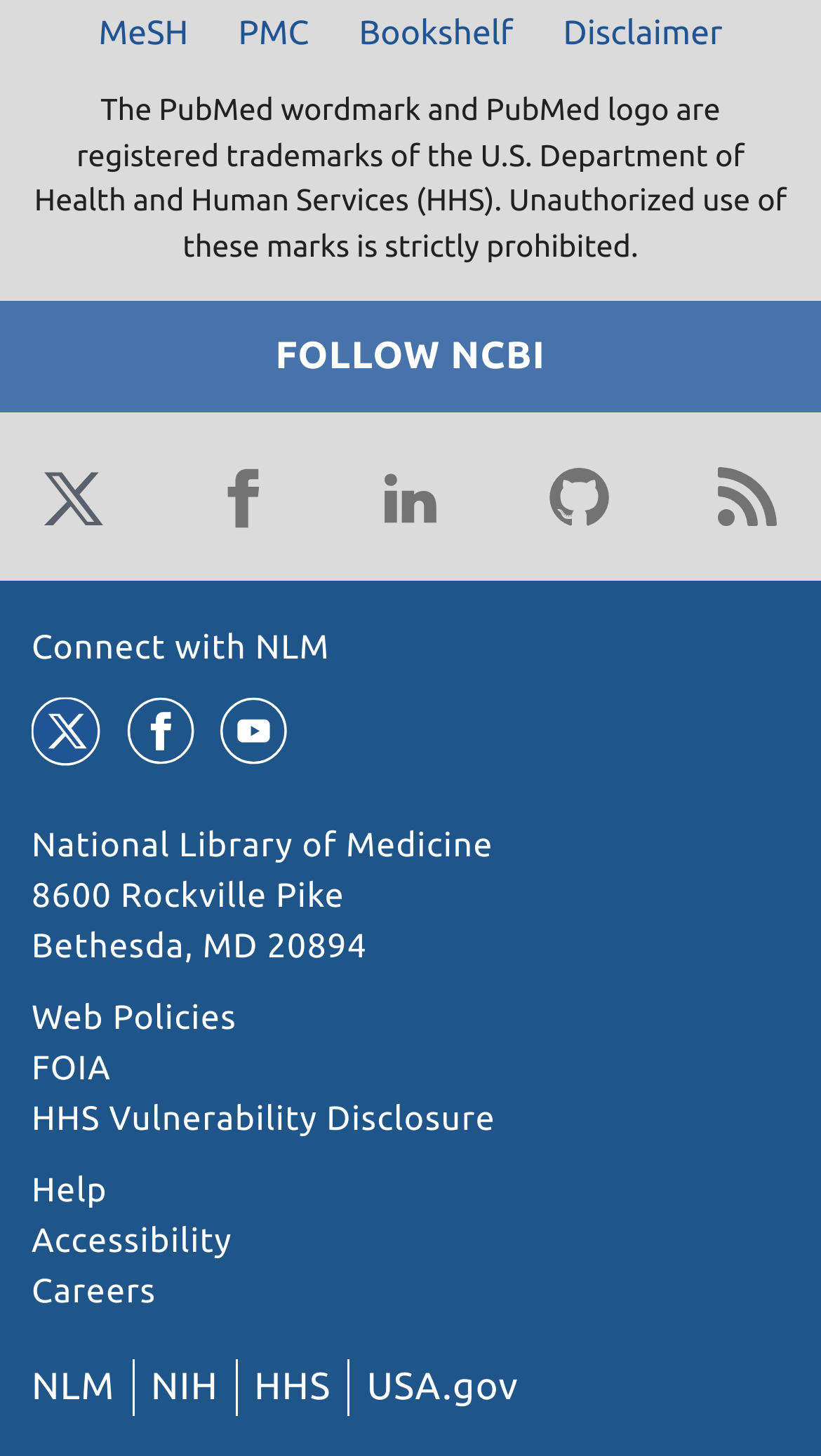Determine the bounding box coordinates of the UI element that matches the following description: "USA.gov". The coordinates should be four float numbers between 0 and 1 in the format [left, top, right, bottom].

[0.447, 0.938, 0.632, 0.967]